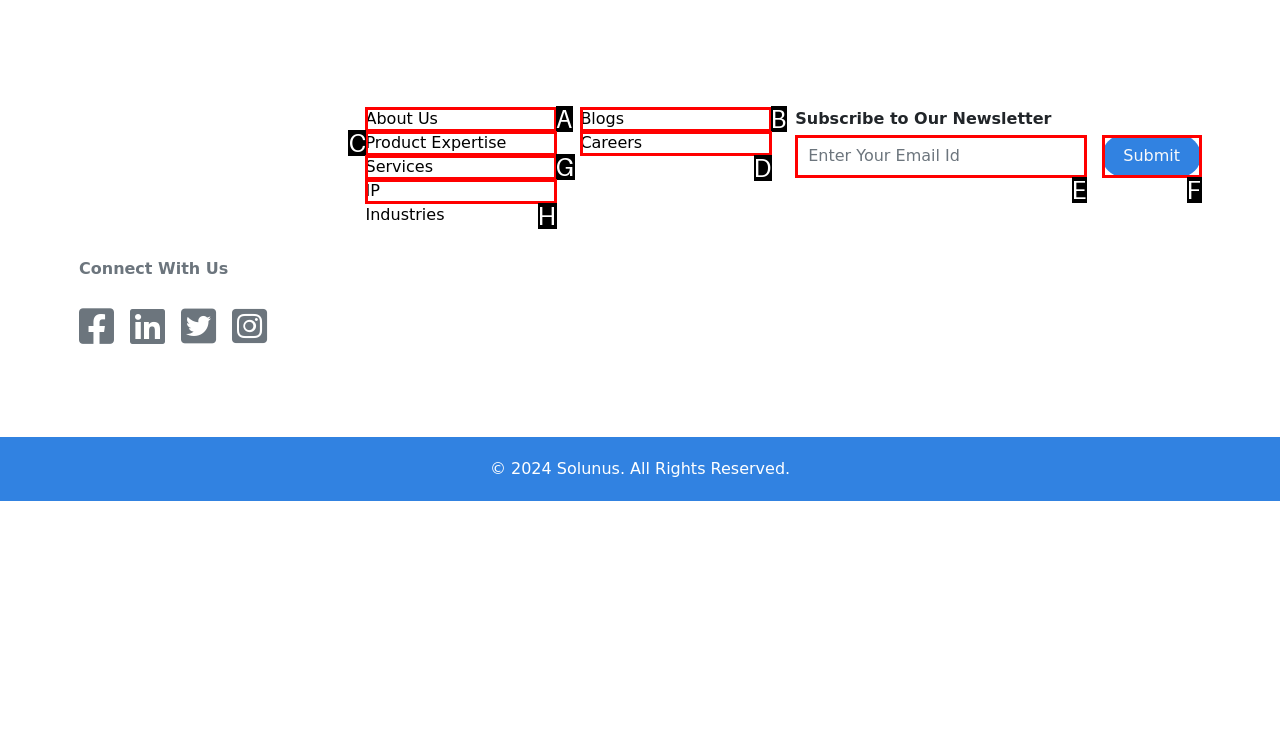Identify the UI element described as: Product Expertise
Answer with the option's letter directly.

C